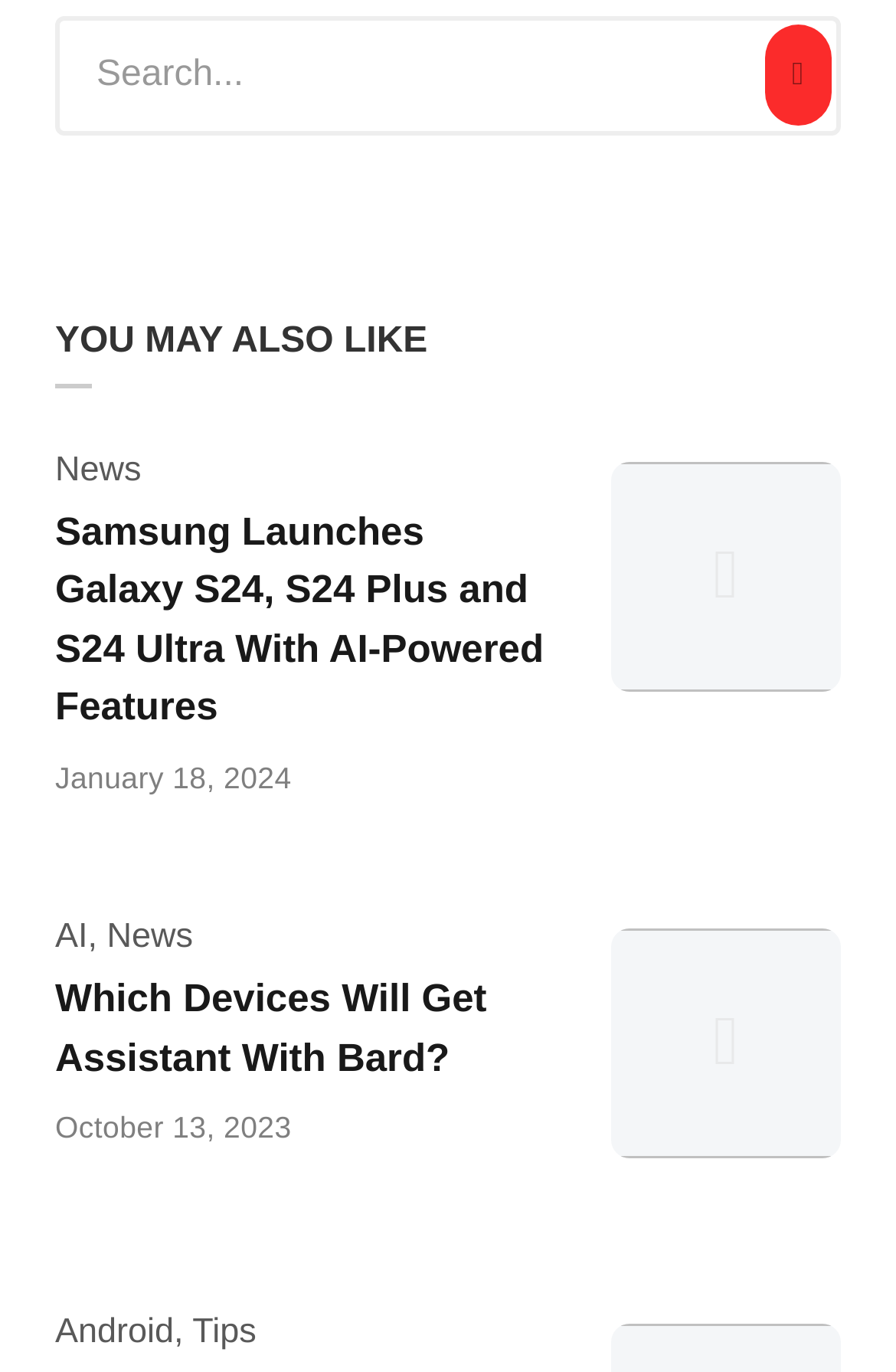Please find the bounding box coordinates of the clickable region needed to complete the following instruction: "visit the Android tips page". The bounding box coordinates must consist of four float numbers between 0 and 1, i.e., [left, top, right, bottom].

[0.215, 0.957, 0.286, 0.985]